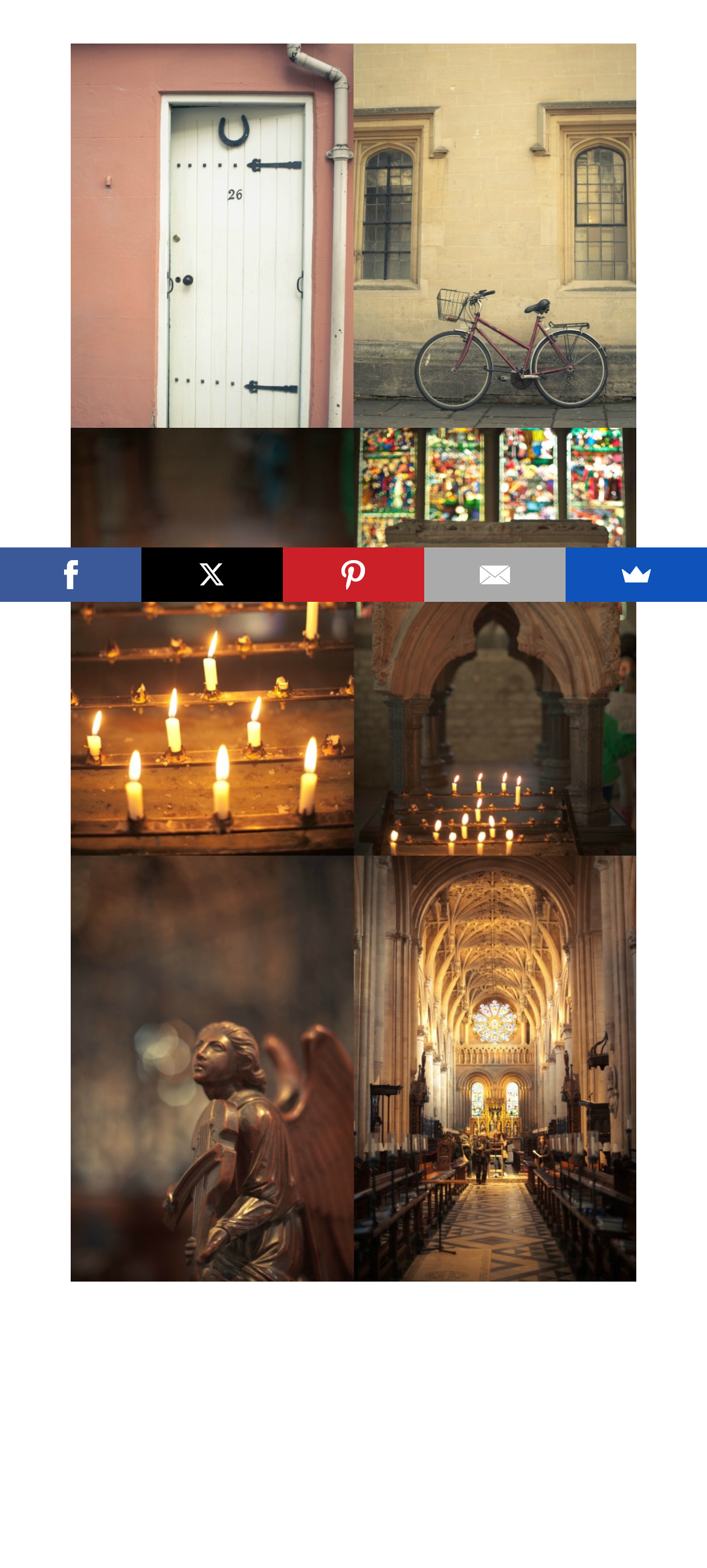Can you find the bounding box coordinates for the UI element given this description: "title="oxford5""? Provide the coordinates as four float numbers between 0 and 1: [left, top, right, bottom].

[0.1, 0.028, 0.9, 0.273]